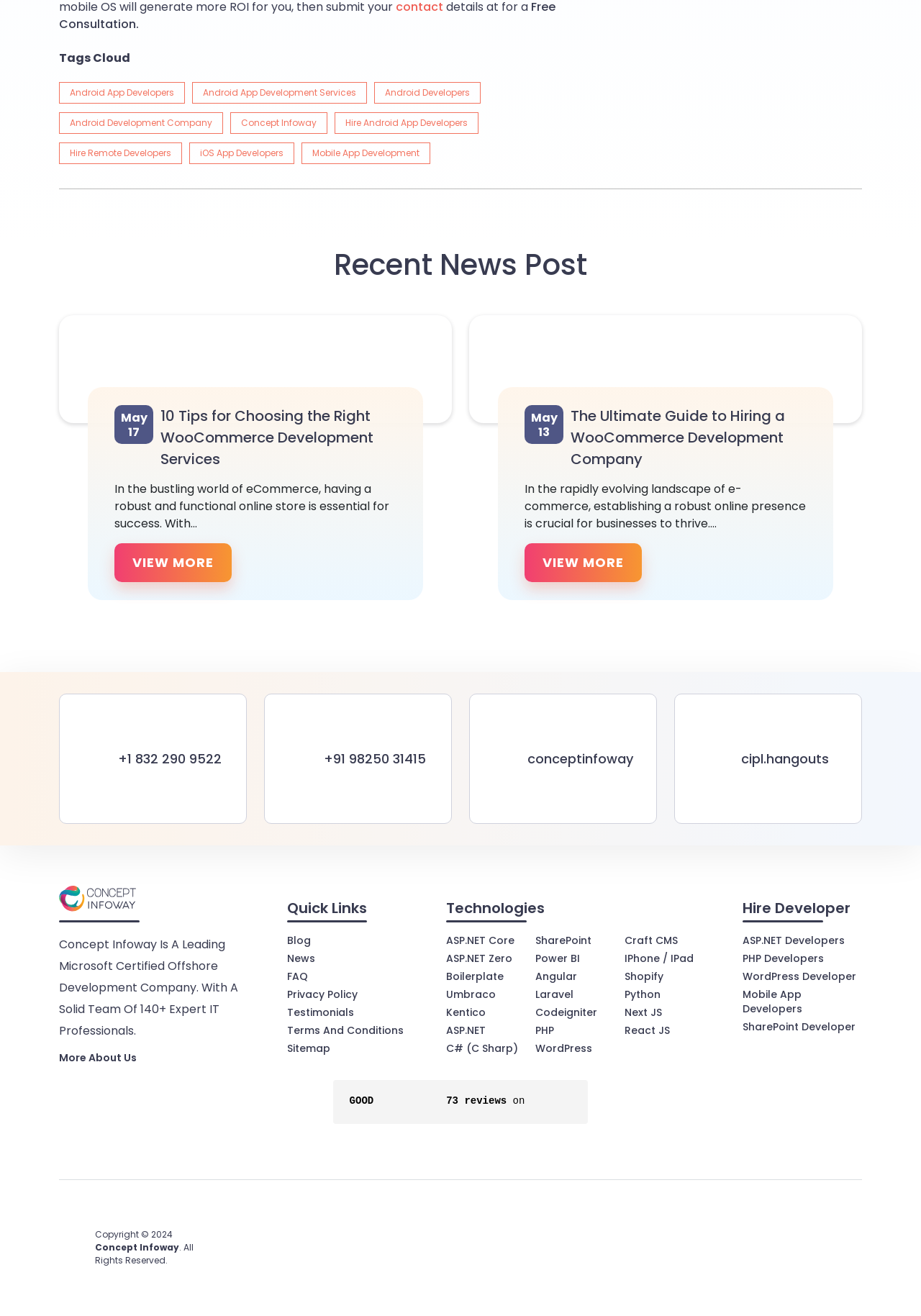Locate the bounding box coordinates of the area where you should click to accomplish the instruction: "Read about hiring a WooCommerce development company".

[0.57, 0.413, 0.697, 0.442]